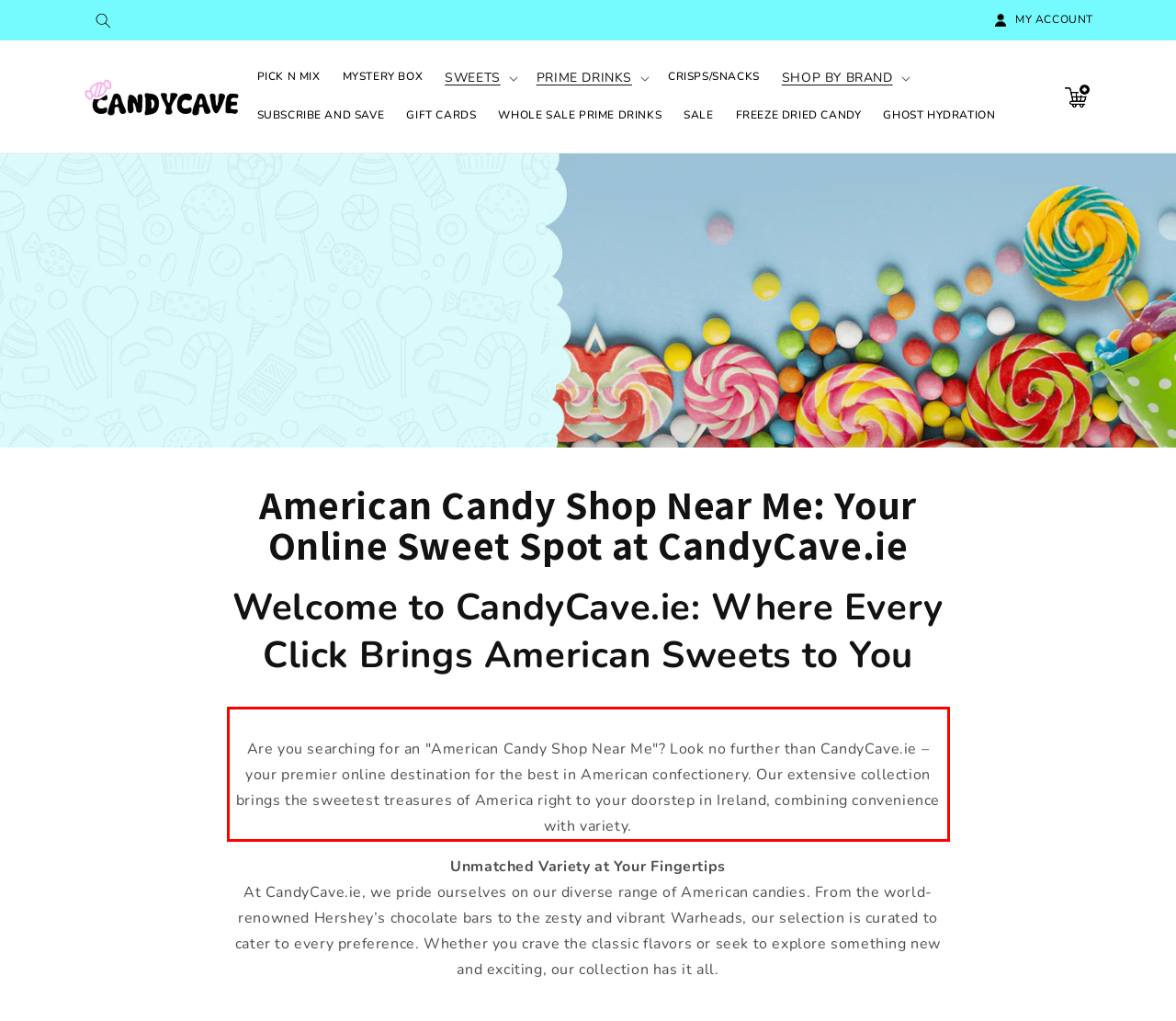You have a screenshot of a webpage with a red bounding box. Identify and extract the text content located inside the red bounding box.

Are you searching for an "American Candy Shop Near Me"? Look no further than CandyCave.ie – your premier online destination for the best in American confectionery. Our extensive collection brings the sweetest treasures of America right to your doorstep in Ireland, combining convenience with variety.